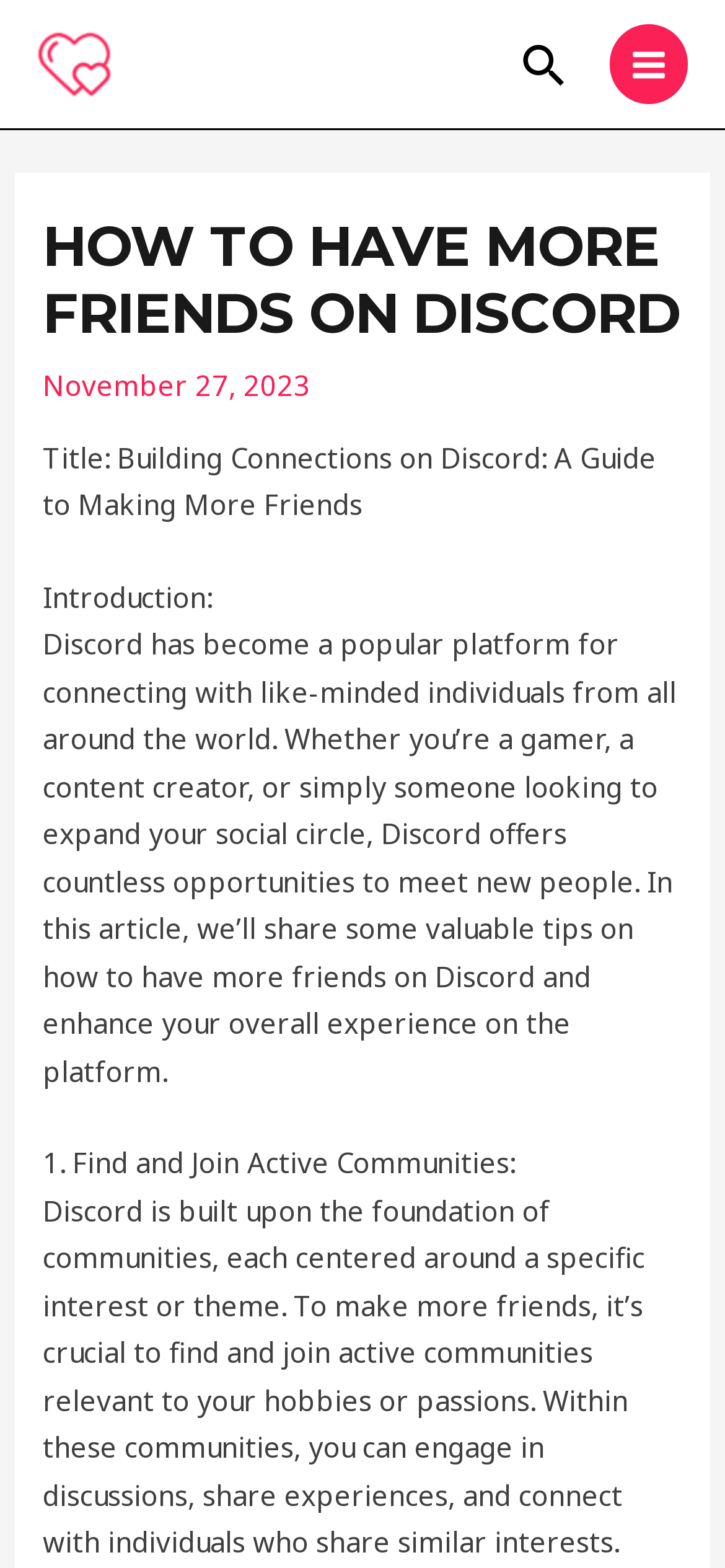Respond to the following query with just one word or a short phrase: 
What is the first tip mentioned in the article?

Find and Join Active Communities